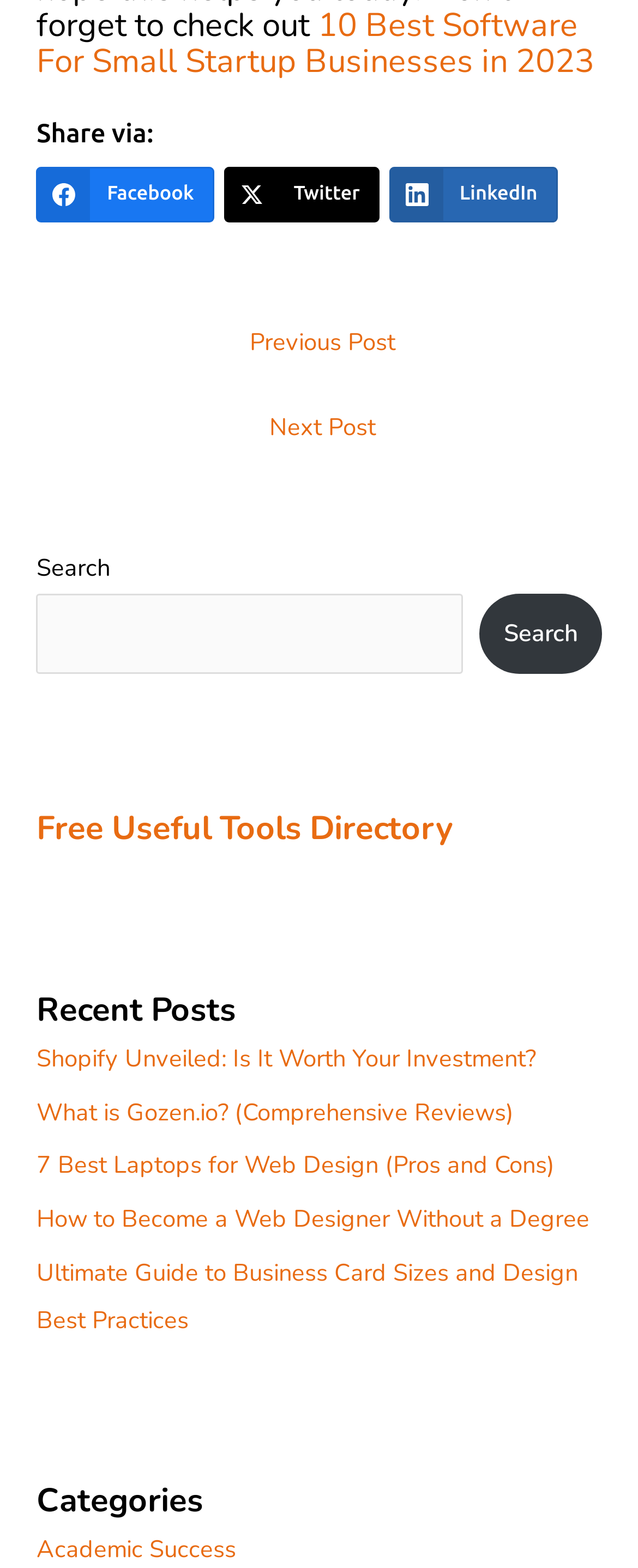Predict the bounding box coordinates of the area that should be clicked to accomplish the following instruction: "Go to the previous post". The bounding box coordinates should consist of four float numbers between 0 and 1, i.e., [left, top, right, bottom].

[0.025, 0.202, 0.985, 0.238]